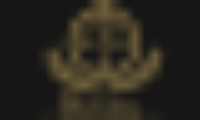Answer with a single word or phrase: 
Where is the logo likely positioned?

Website's footer